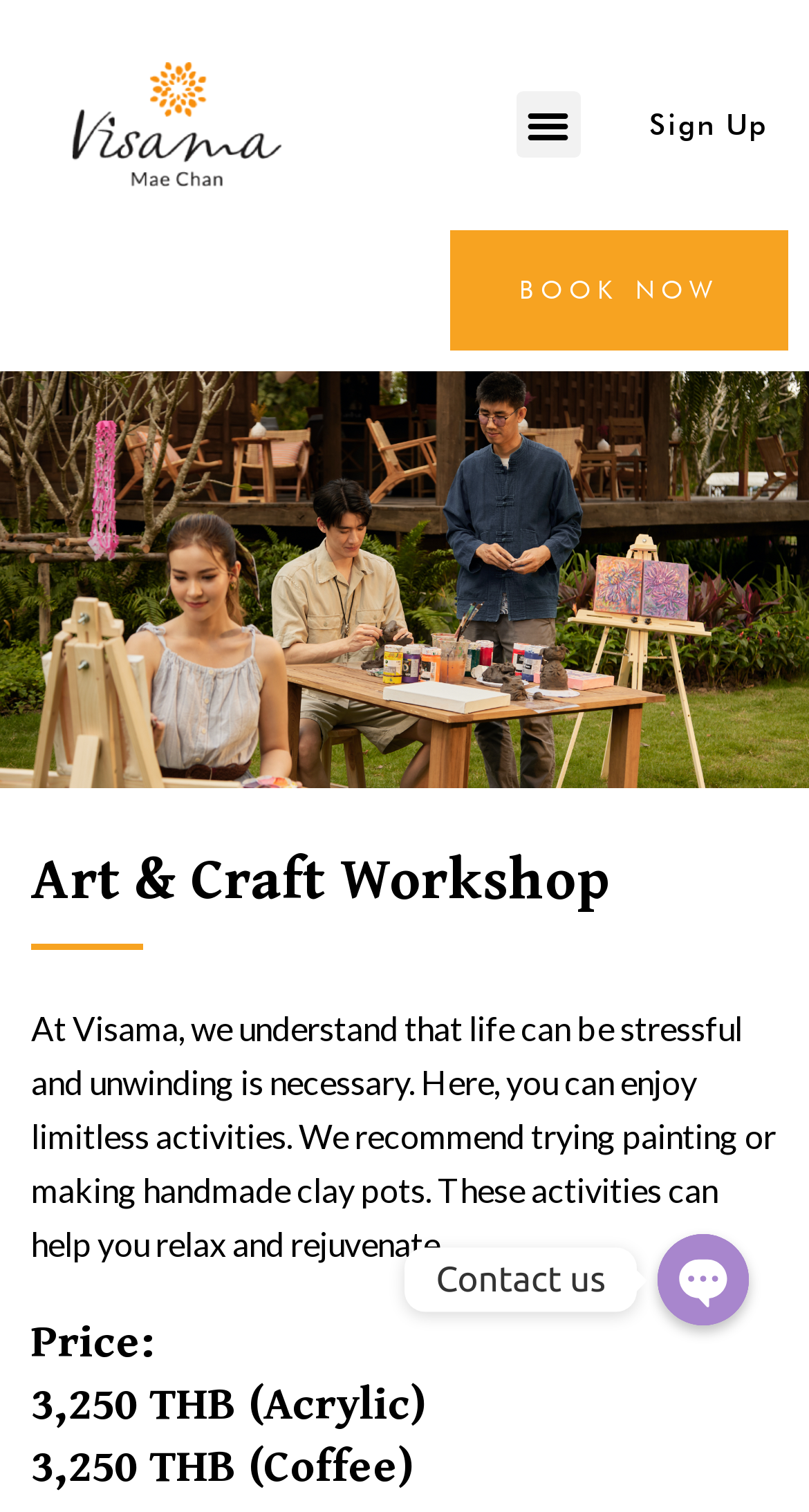Provide a one-word or short-phrase answer to the question:
How can I contact Visama Lodges?

Through phone, Facebook Messenger, Line, Whatsapp, or Telegram